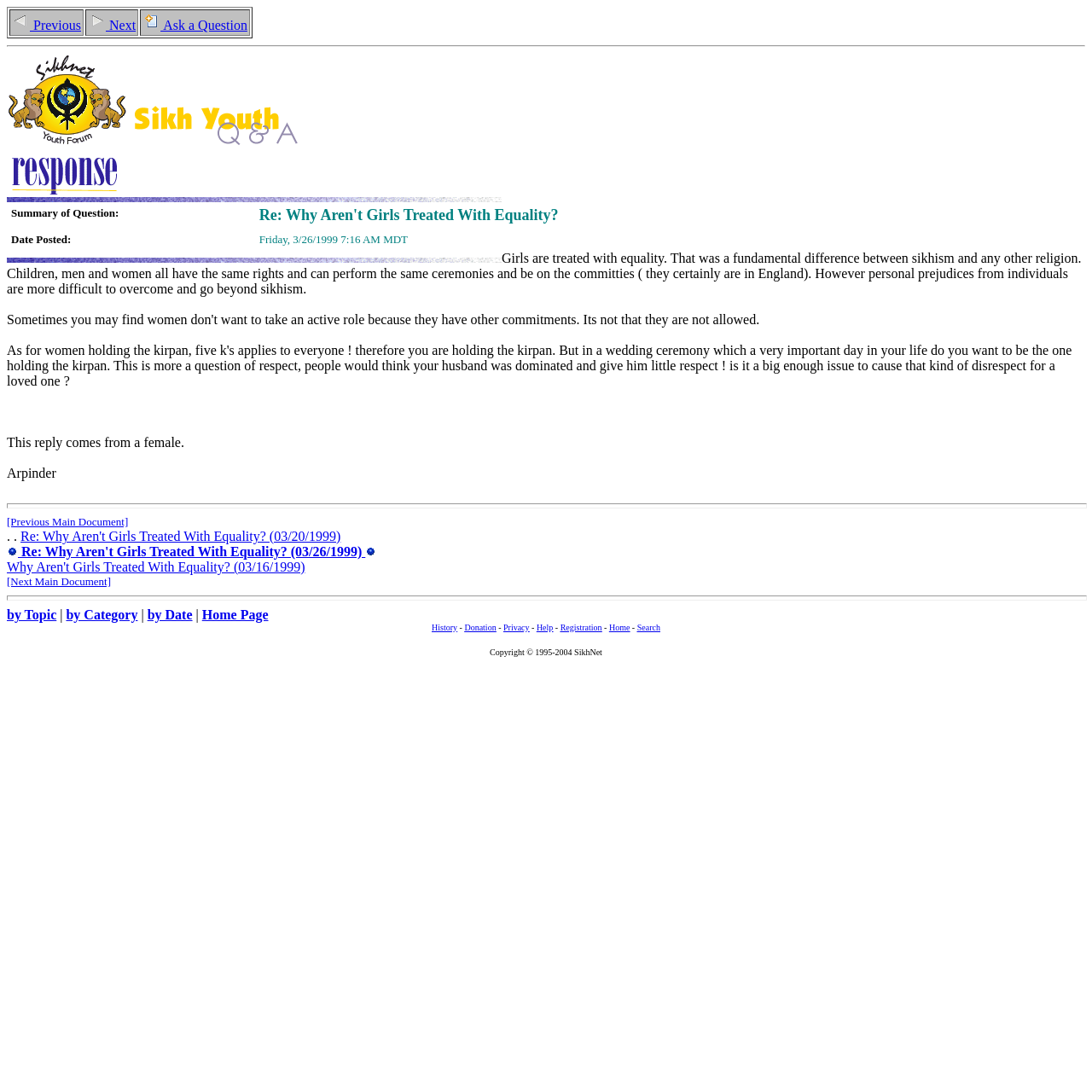Please predict the bounding box coordinates of the element's region where a click is necessary to complete the following instruction: "View 'Bibles and Liturgy' catalogue". The coordinates should be represented by four float numbers between 0 and 1, i.e., [left, top, right, bottom].

None